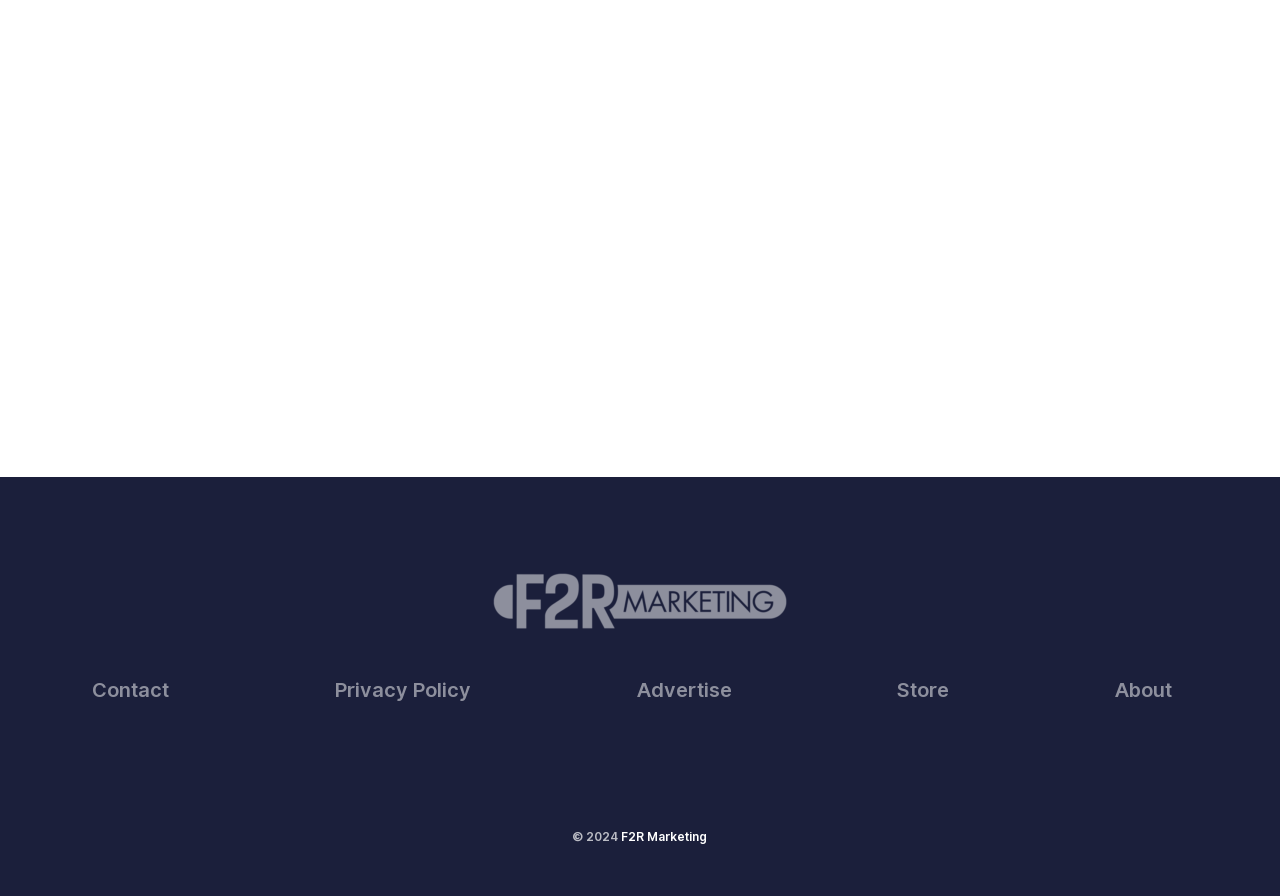Please provide the bounding box coordinate of the region that matches the element description: Store. Coordinates should be in the format (top-left x, top-left y, bottom-right x, bottom-right y) and all values should be between 0 and 1.

[0.701, 0.753, 0.754, 0.796]